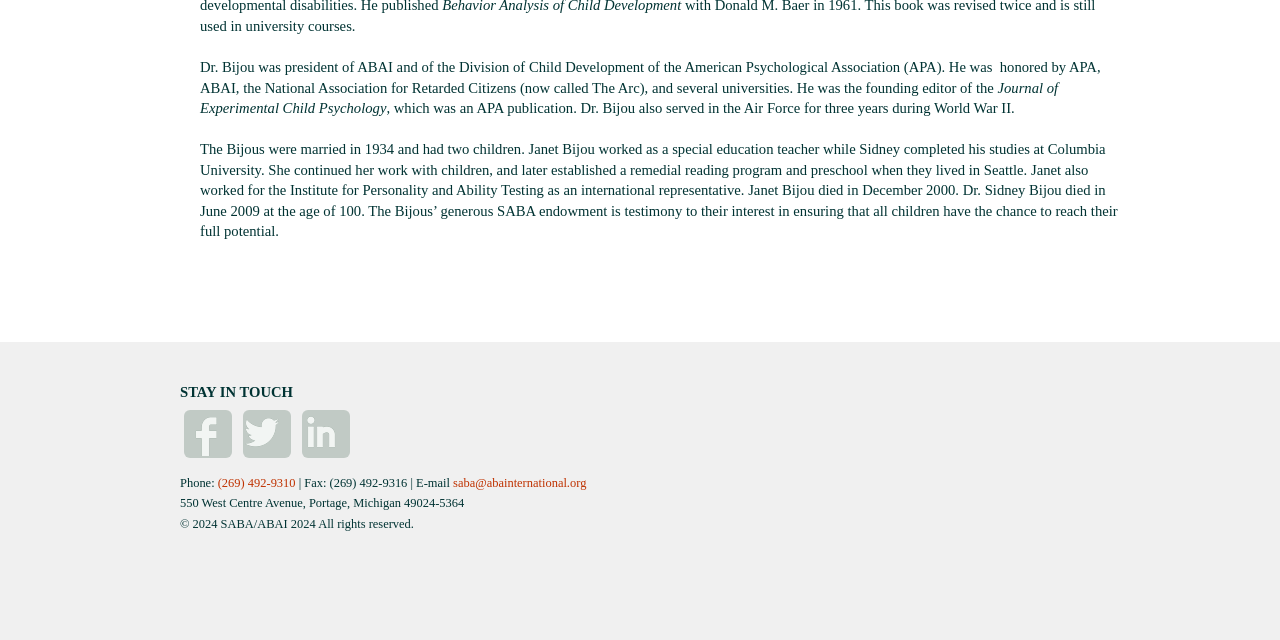Please find the bounding box coordinates in the format (top-left x, top-left y, bottom-right x, bottom-right y) for the given element description. Ensure the coordinates are floating point numbers between 0 and 1. Description: Facebook

[0.143, 0.641, 0.181, 0.716]